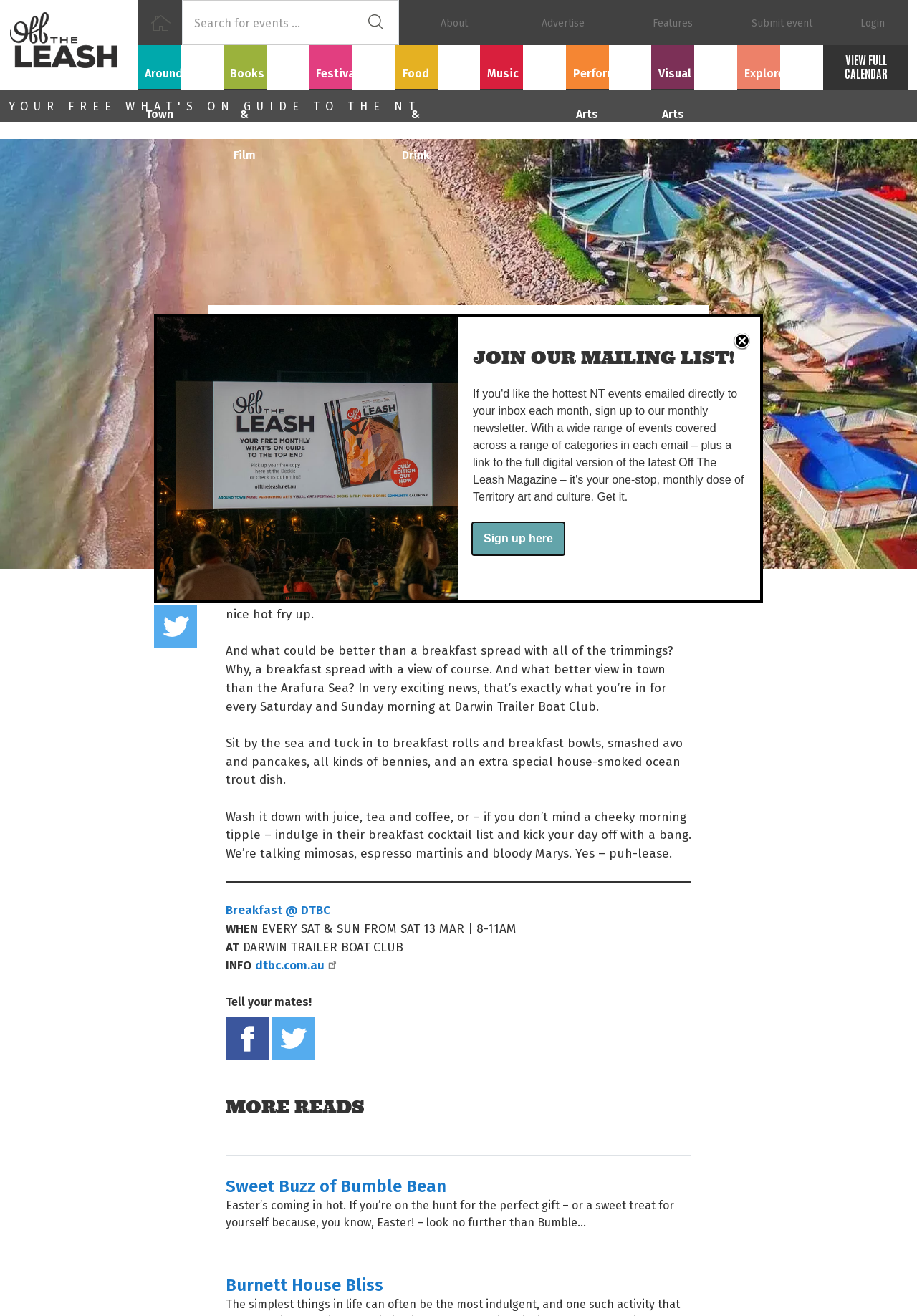Could you indicate the bounding box coordinates of the region to click in order to complete this instruction: "Search for something".

[0.199, 0.0, 0.435, 0.034]